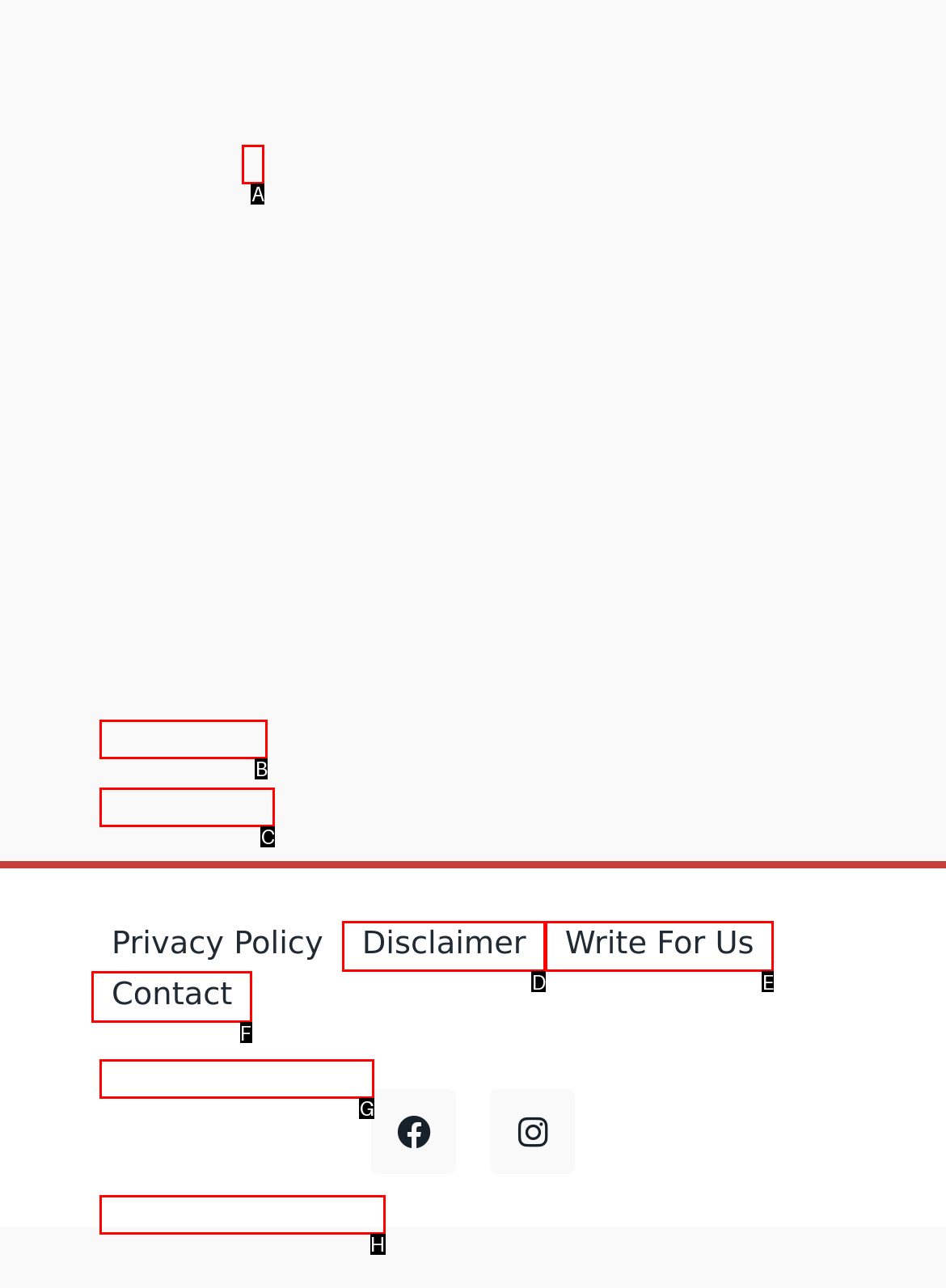Determine which HTML element should be clicked to carry out the following task: Contact us Respond with the letter of the appropriate option.

F